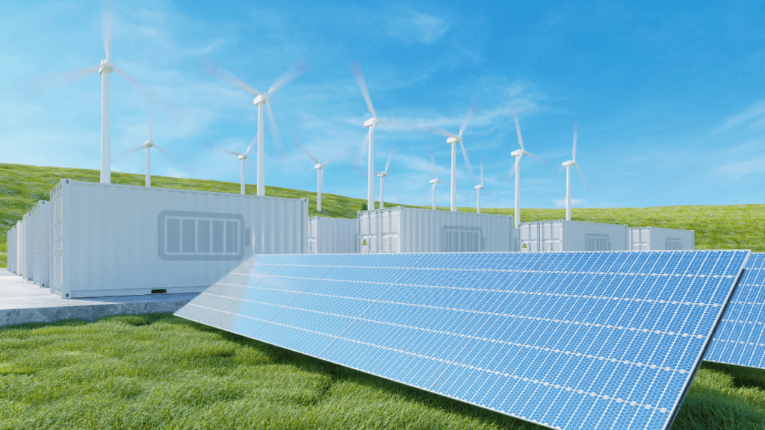What is the purpose of the shipping containers?
Kindly give a detailed and elaborate answer to the question.

The shipping containers are positioned behind the solar panels, suggesting that they serve as storage units or energy hubs, which is an innovative setup for clean energy production and storage.